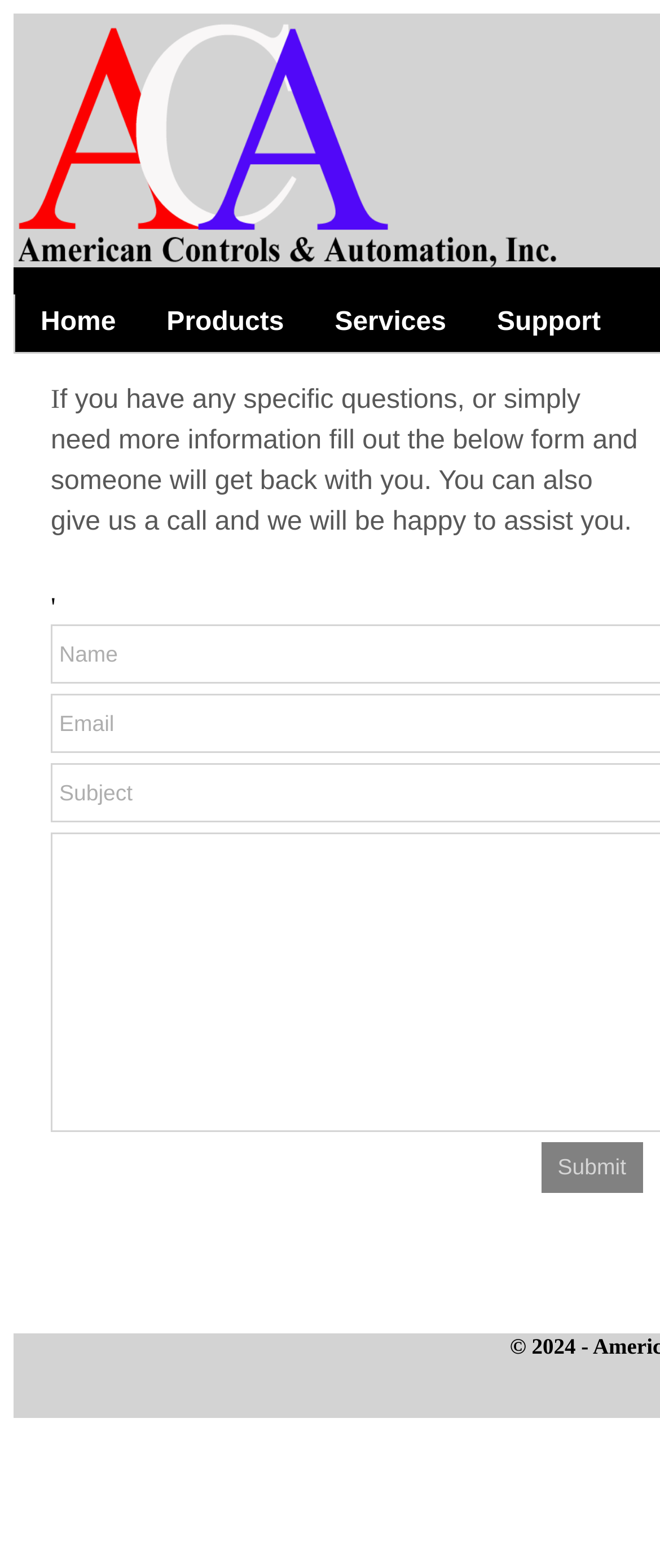Can you look at the image and give a comprehensive answer to the question:
How many links are in the top navigation bar?

The top navigation bar has links to 'Home', 'Products', 'Services', and 'Support', which are four links in total.